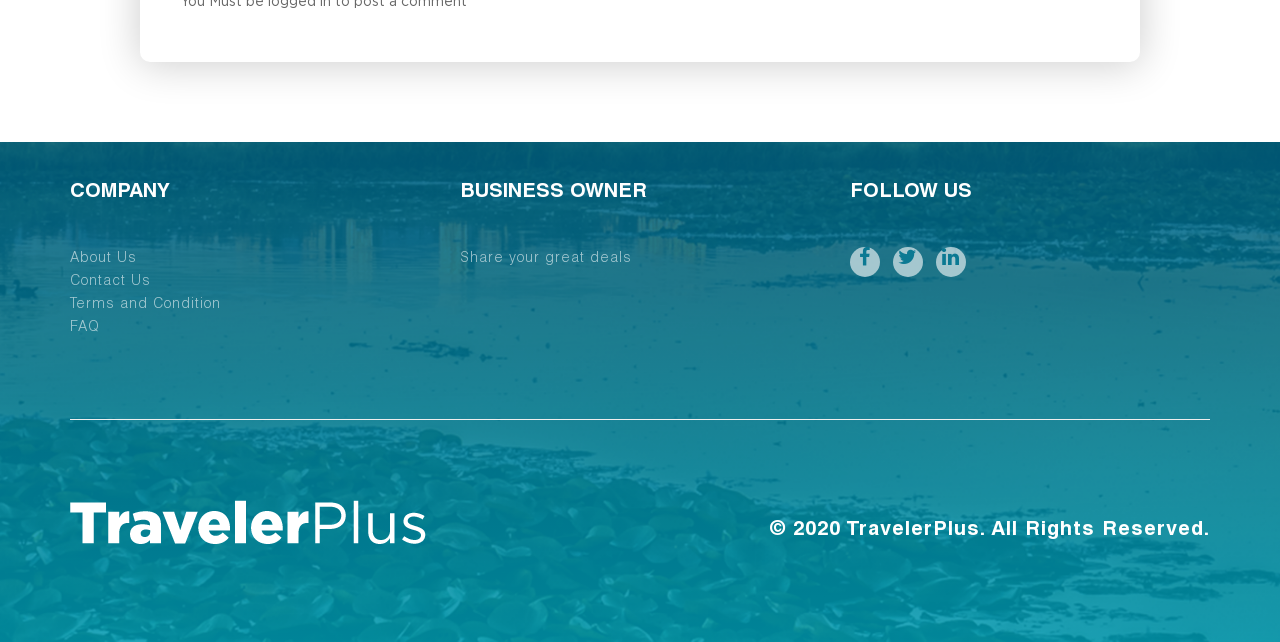How many social media links are there?
Using the image, respond with a single word or phrase.

3